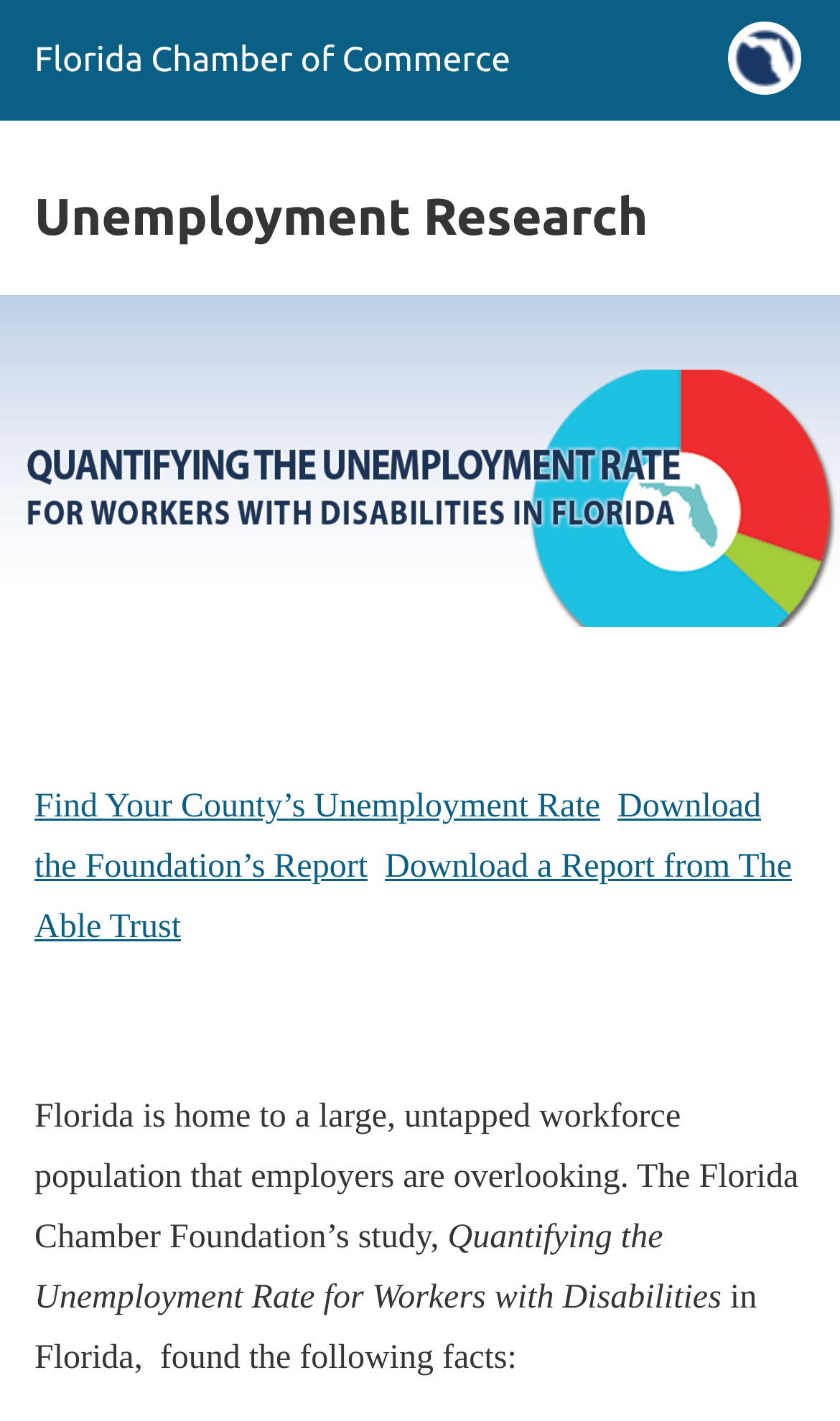Analyze the image and deliver a detailed answer to the question: What is the current state of the workforce population in Florida?

According to the webpage, Florida is home to a large, untapped workforce population that employers are overlooking, as stated in the text 'Florida is home to a large, untapped workforce population that employers are overlooking'.